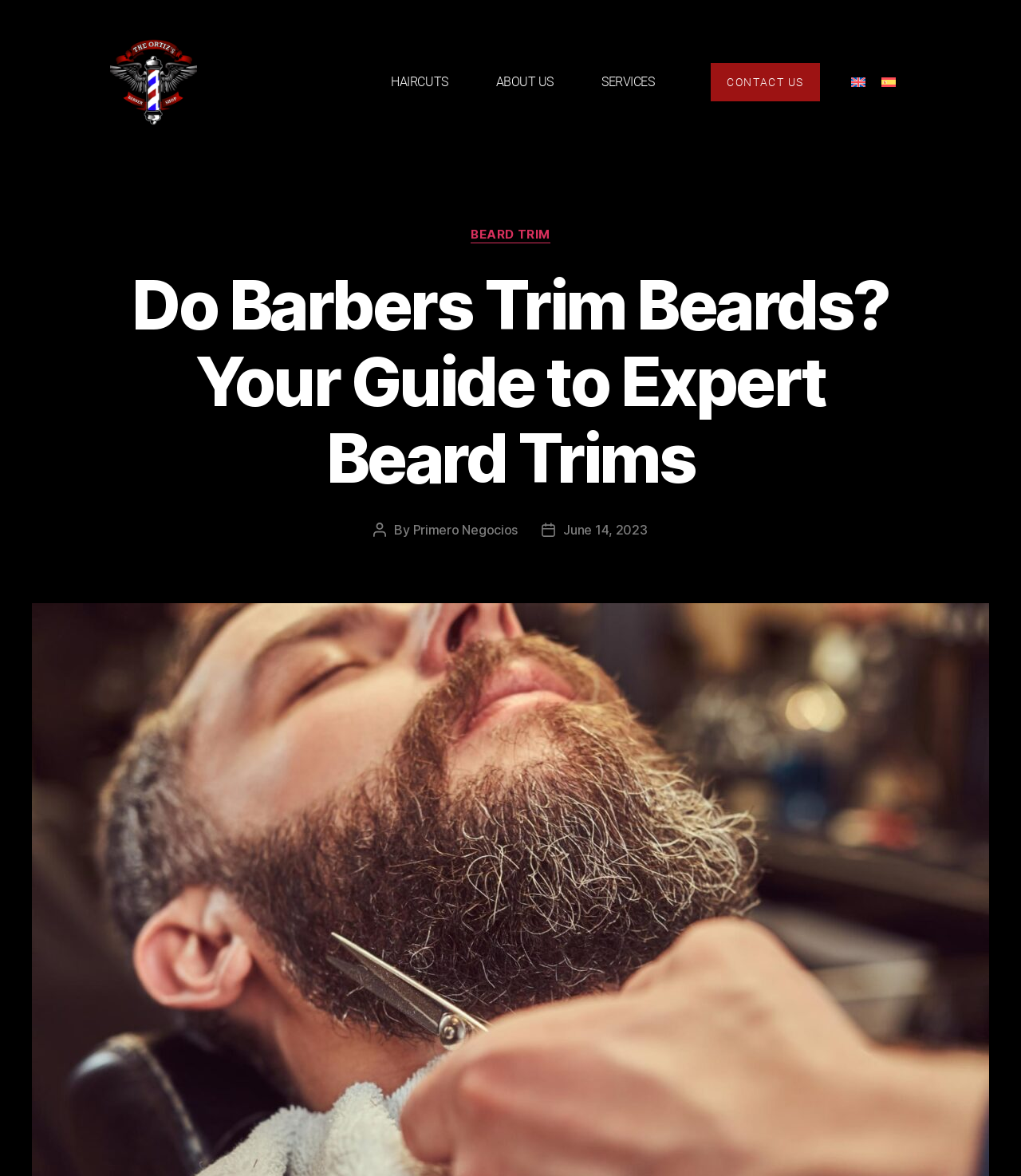Extract the bounding box coordinates for the described element: "SERVICES". The coordinates should be represented as four float numbers between 0 and 1: [left, top, right, bottom].

[0.581, 0.059, 0.649, 0.081]